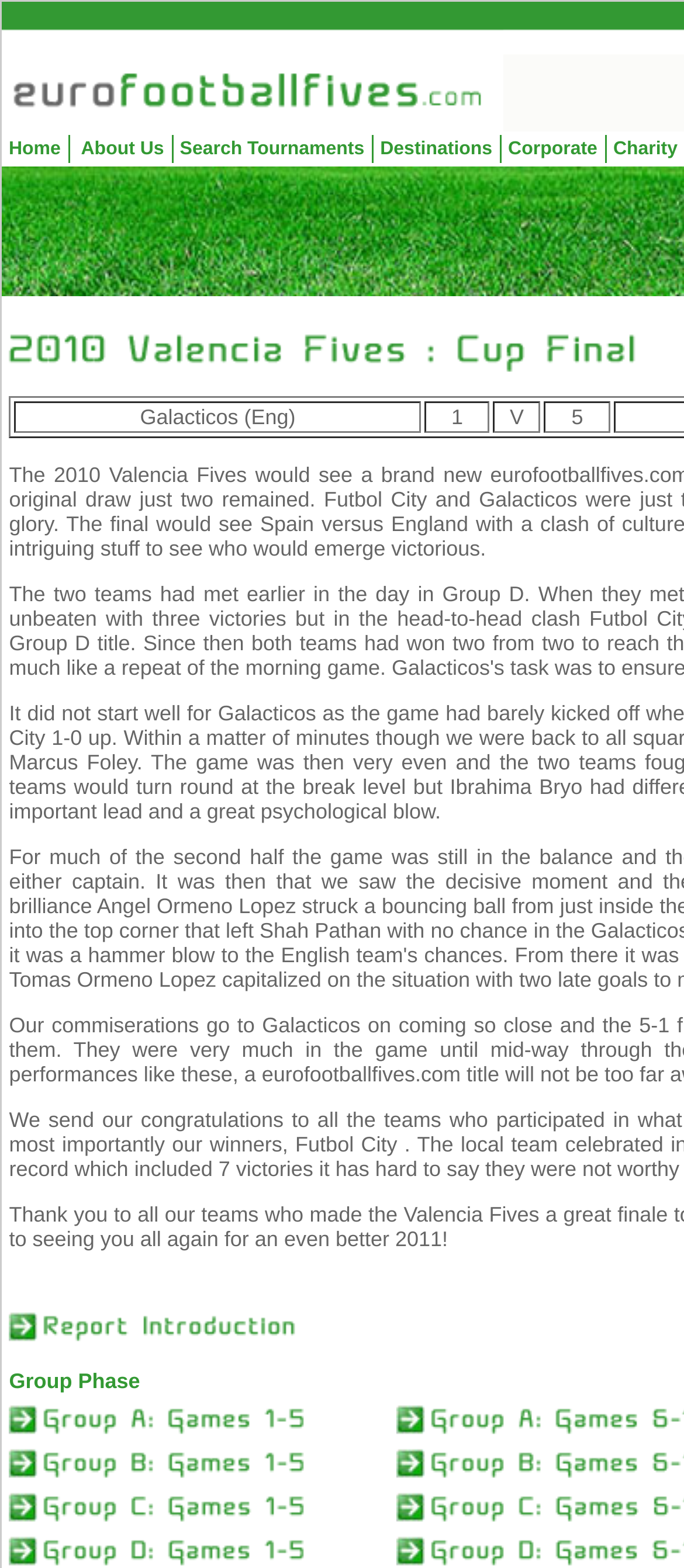Give a concise answer using one word or a phrase to the following question:
What is the first menu item?

Home